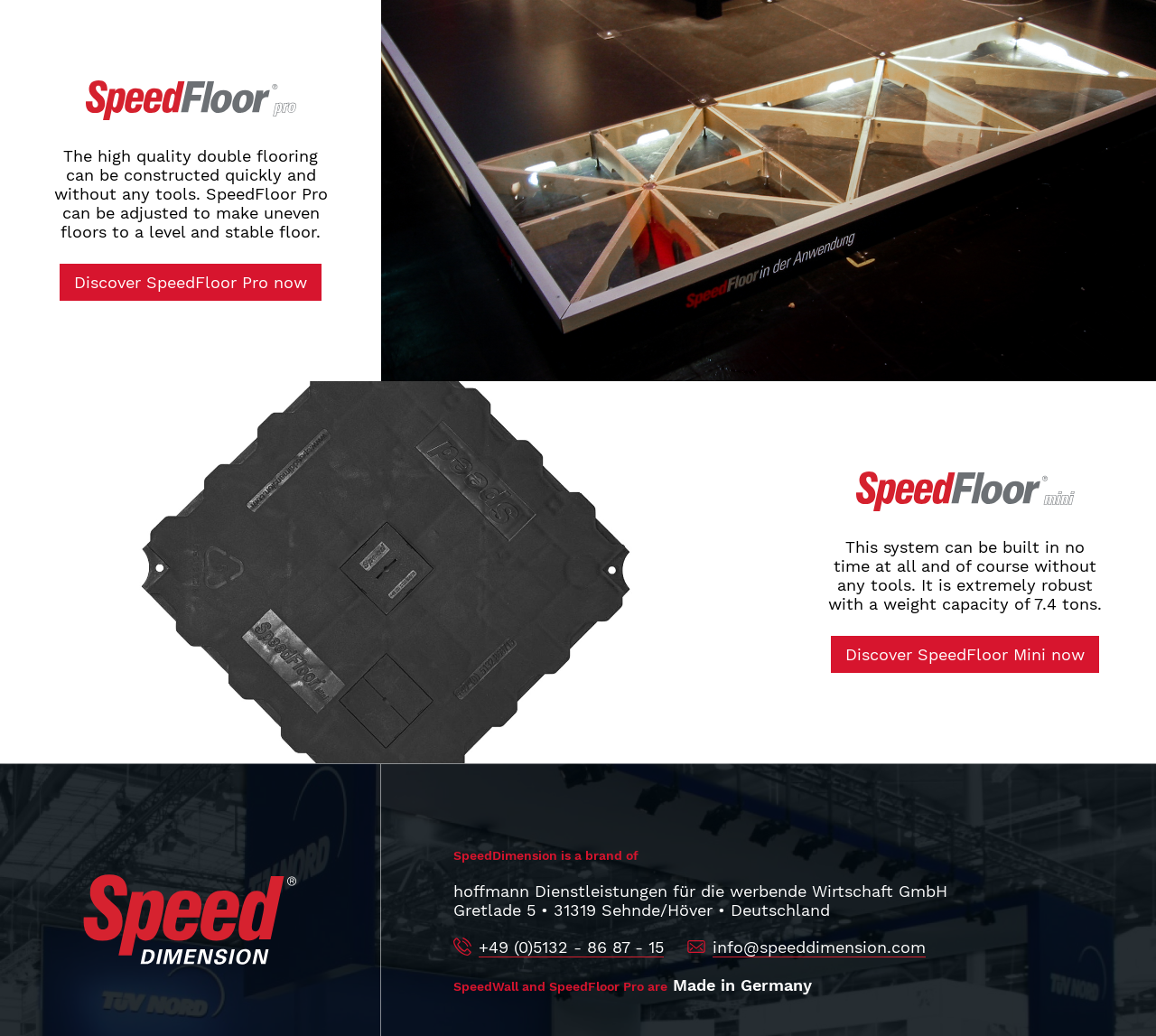Bounding box coordinates are to be given in the format (top-left x, top-left y, bottom-right x, bottom-right y). All values must be floating point numbers between 0 and 1. Provide the bounding box coordinate for the UI element described as: info@speeddimension.com

[0.617, 0.905, 0.801, 0.924]